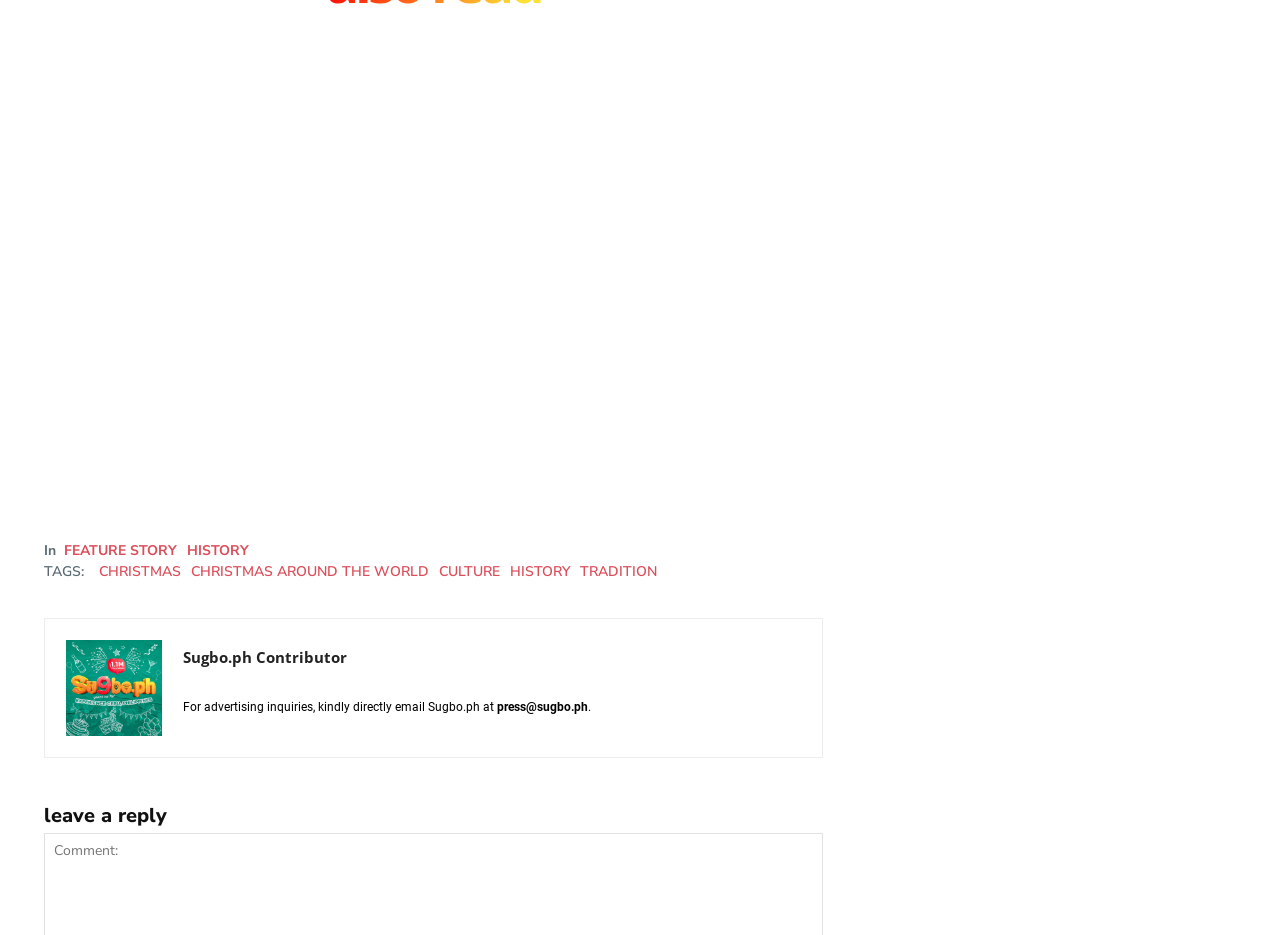Find the bounding box coordinates for the area that should be clicked to accomplish the instruction: "Email Sugbo.ph at".

[0.388, 0.749, 0.459, 0.764]